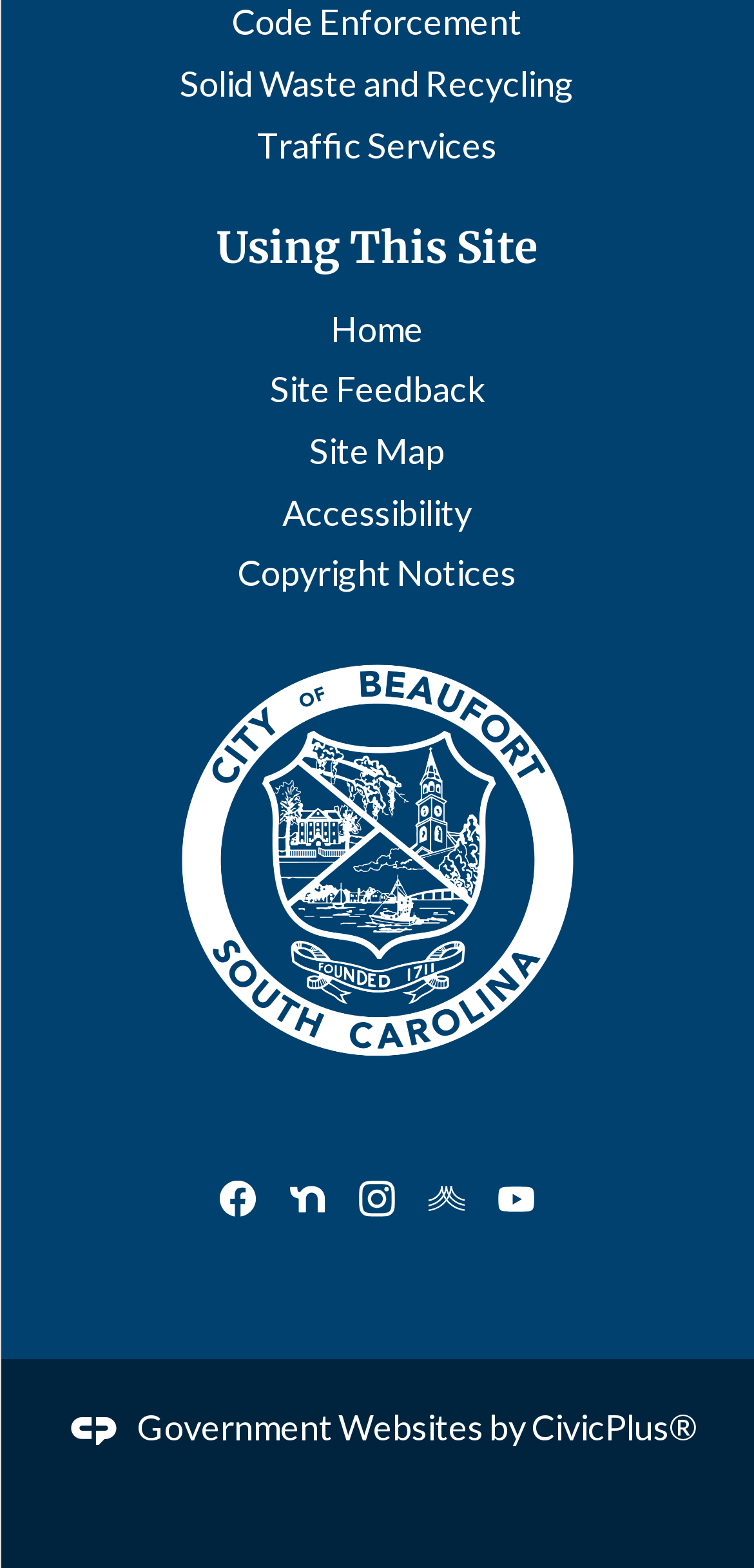Determine the bounding box of the UI element mentioned here: "Solid Waste and Recycling". The coordinates must be in the format [left, top, right, bottom] with values ranging from 0 to 1.

[0.238, 0.039, 0.762, 0.067]